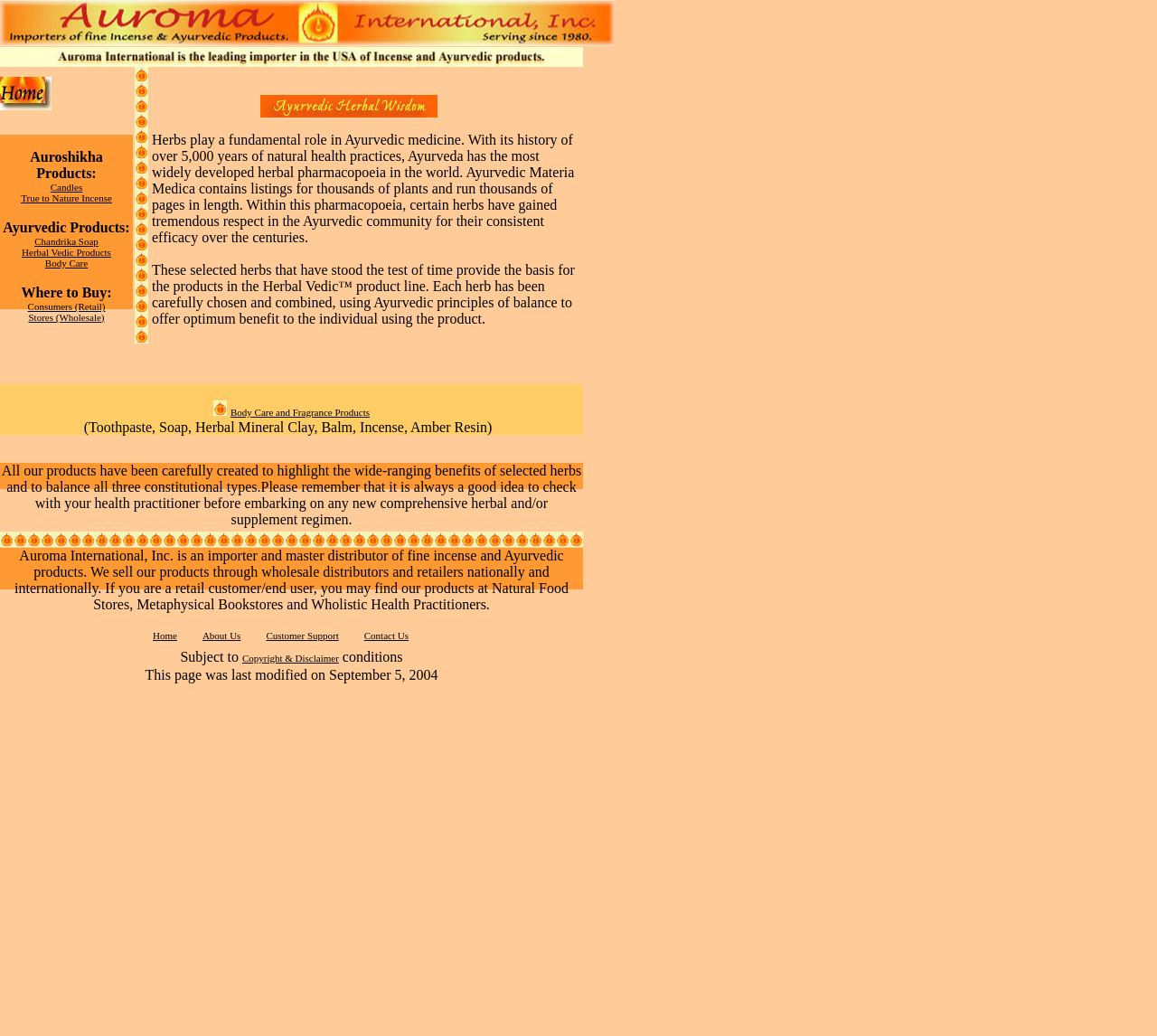What is the company name mentioned on the webpage?
Refer to the image and provide a thorough answer to the question.

The company name is mentioned in the first paragraph of the webpage, which states 'Auroma International, Inc. is an importer and master distributor of fine incense and Ayurvedic products.'